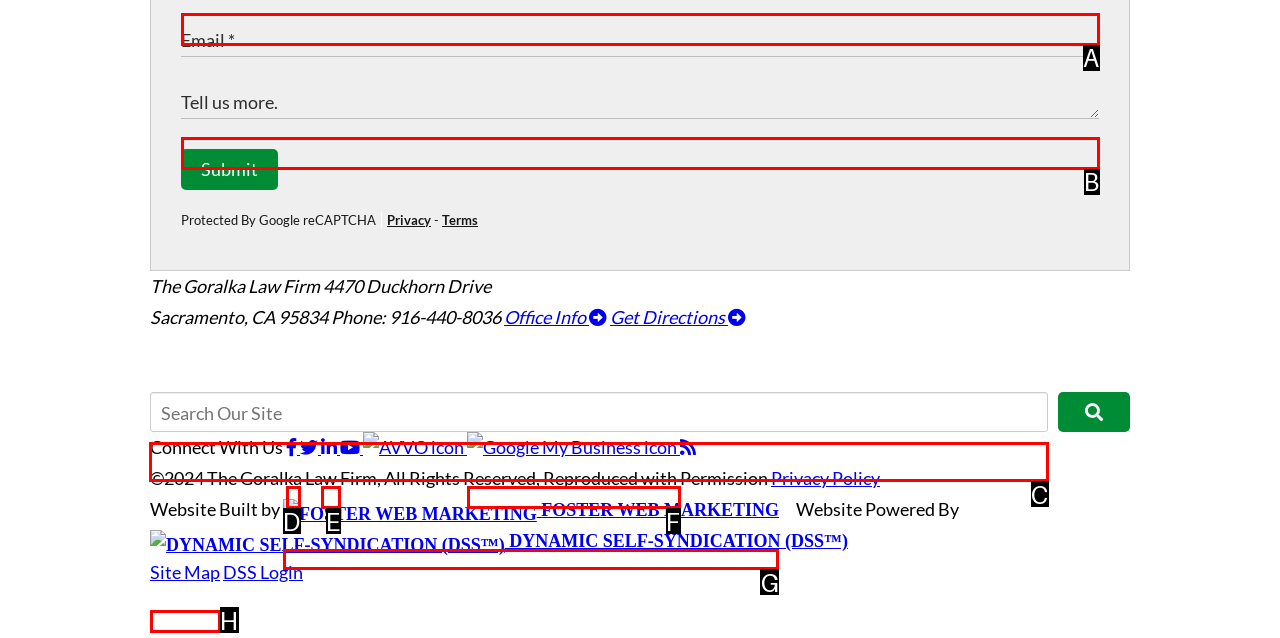What letter corresponds to the UI element to complete this task: Search Our Site
Answer directly with the letter.

C